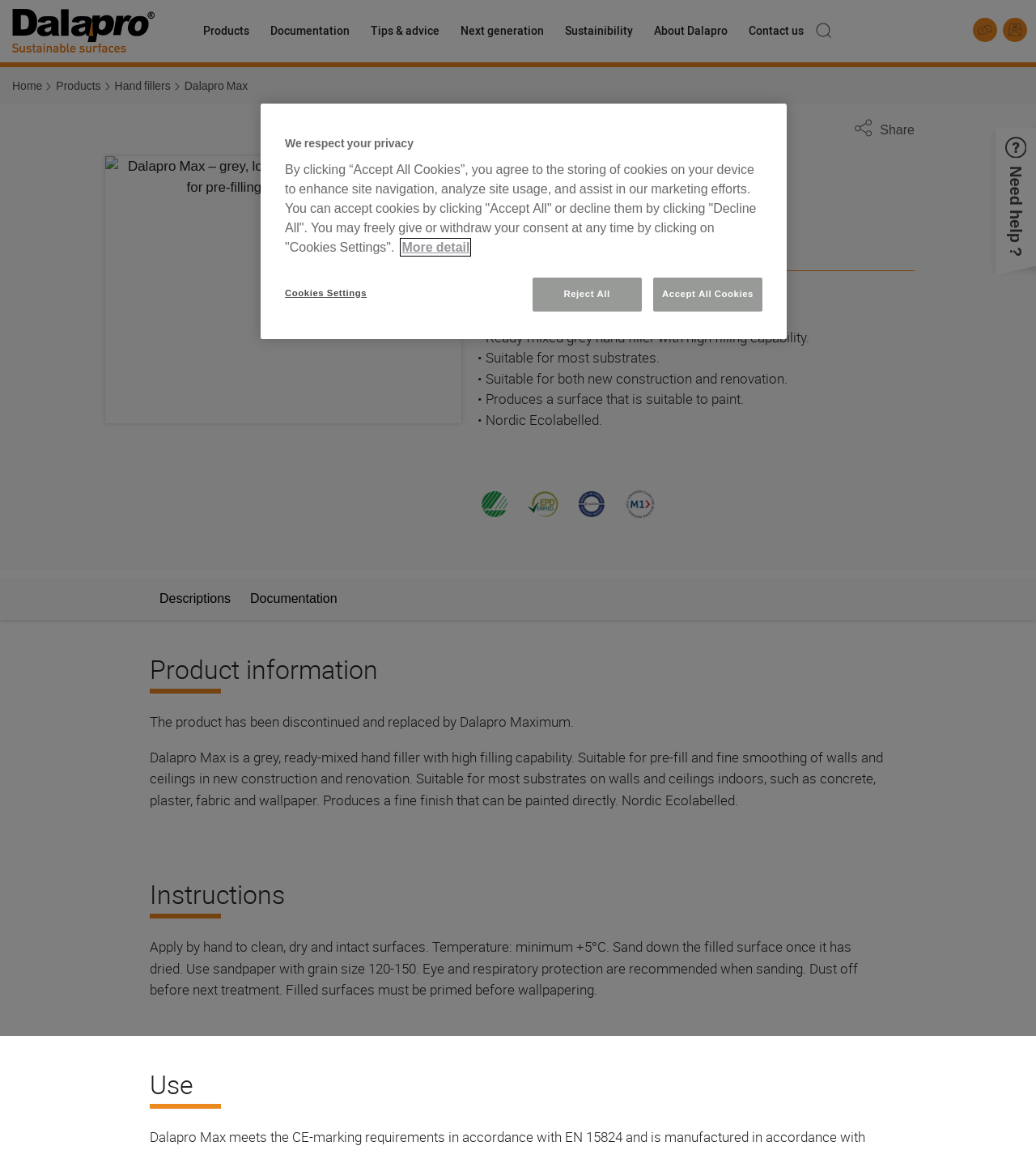Using the element description provided, determine the bounding box coordinates in the format (top-left x, top-left y, bottom-right x, bottom-right y). Ensure that all values are floating point numbers between 0 and 1. Element description: Exterior Painting

None